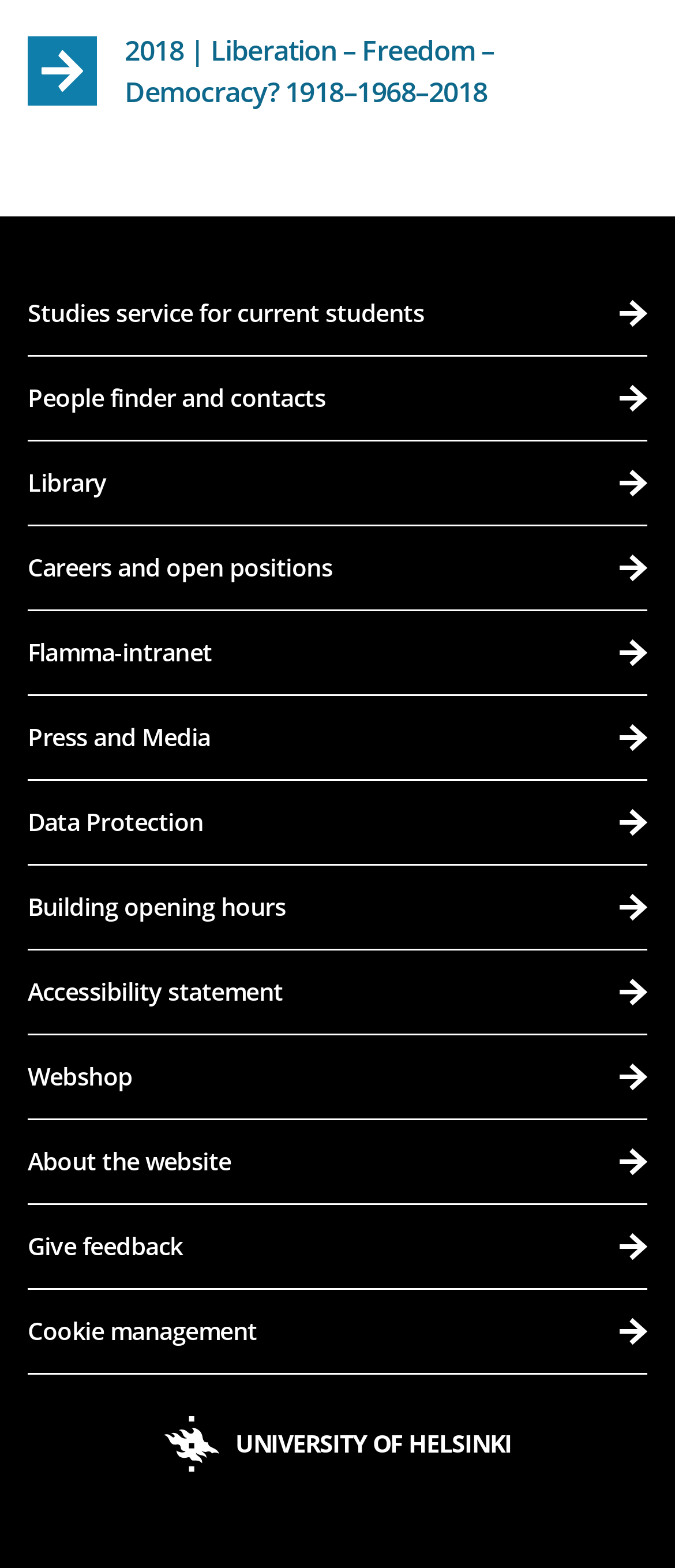Refer to the image and provide a thorough answer to this question:
What is the purpose of the 'People finder and contacts' link?

The answer can be inferred by looking at the text of the link 'People finder and contacts' which suggests that it is used to find people and contacts.